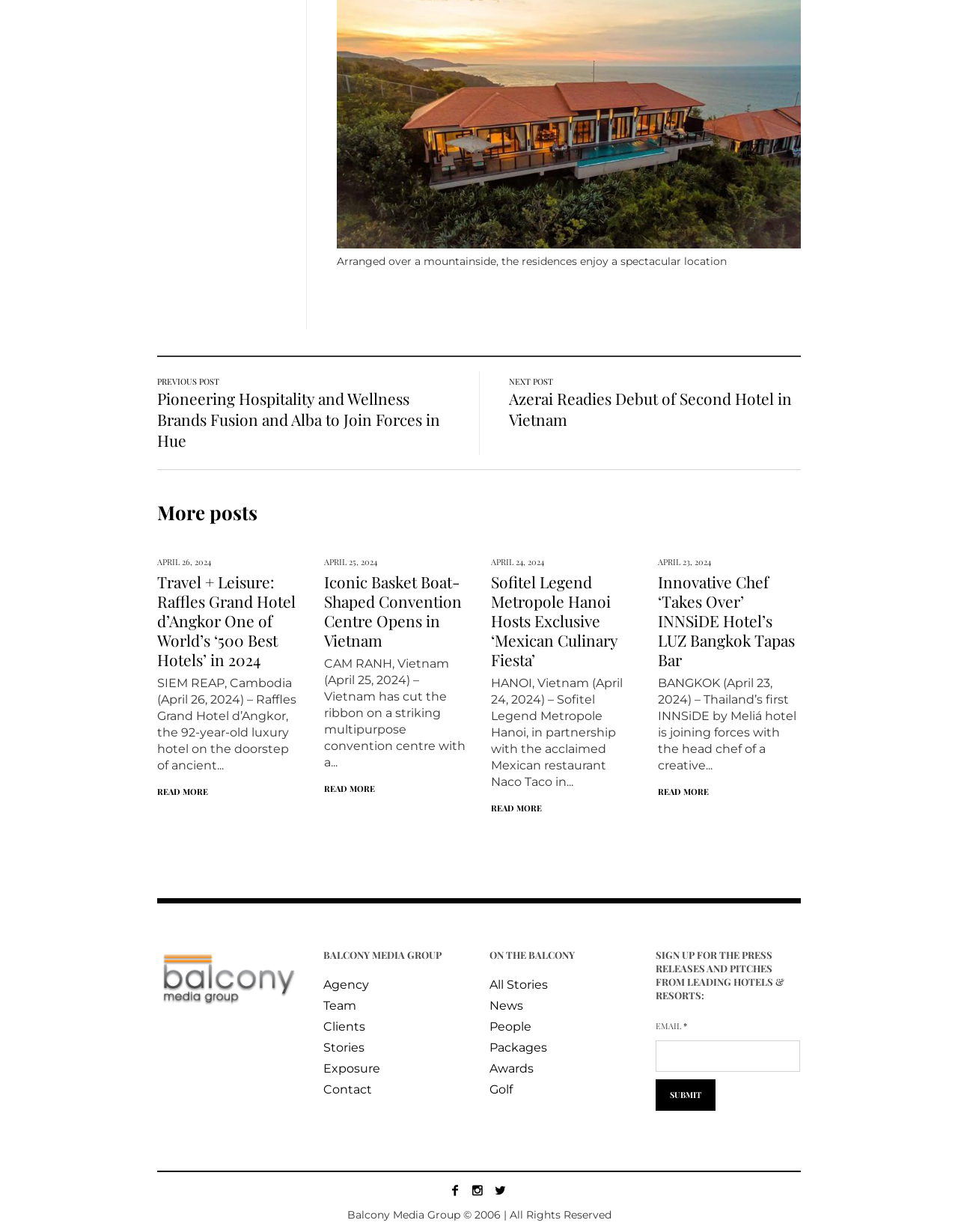What is the date of the latest post?
Using the image as a reference, give an elaborate response to the question.

I looked for the earliest date mentioned in the page and found it in the abbreviation 'April 26, 2024' which is associated with the heading 'Travel + Leisure: Raffles Grand Hotel d’Angkor One of World’s ‘500 Best Hotels’ in 2024'.